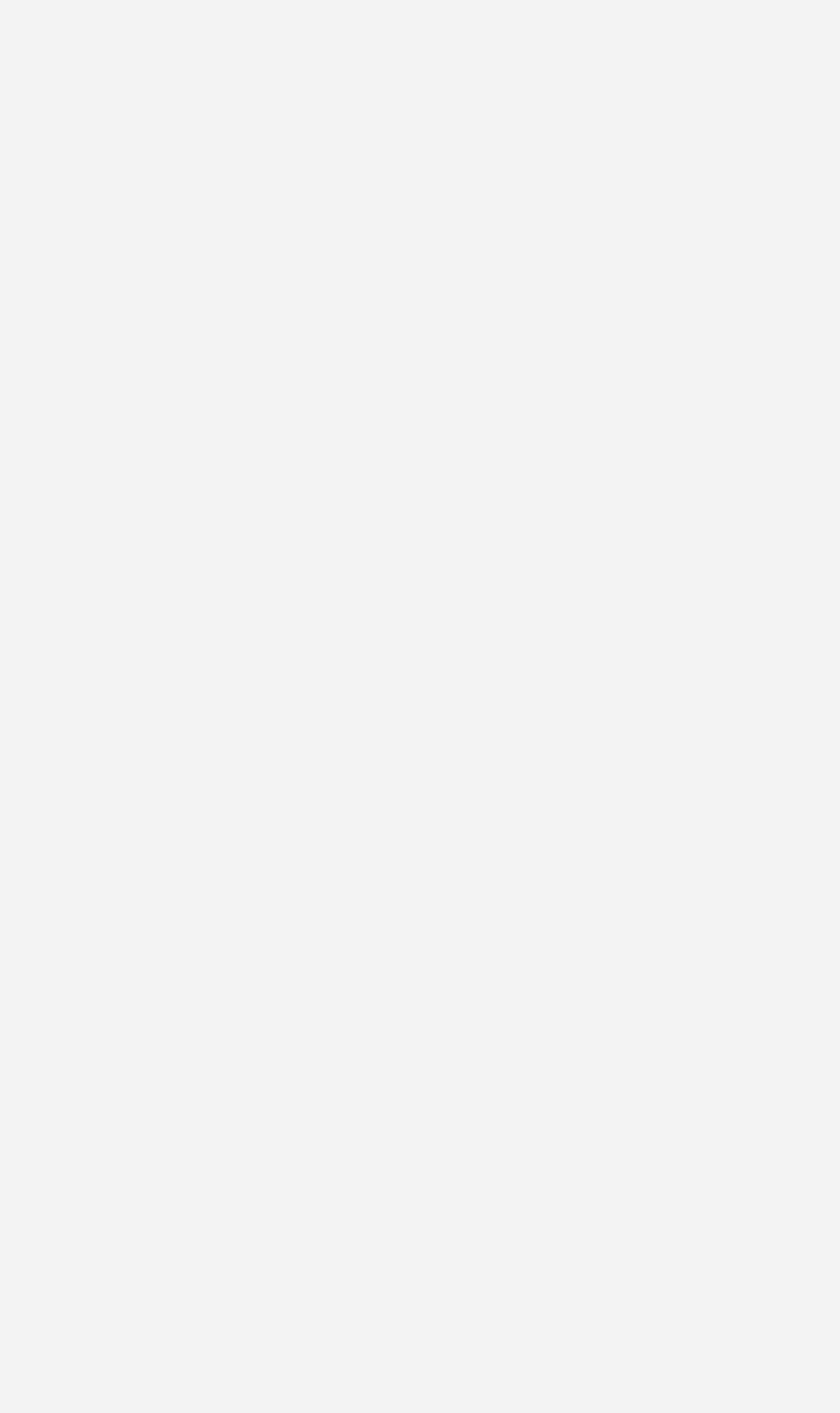How many comments are there?
Answer the question based on the image using a single word or a brief phrase.

3